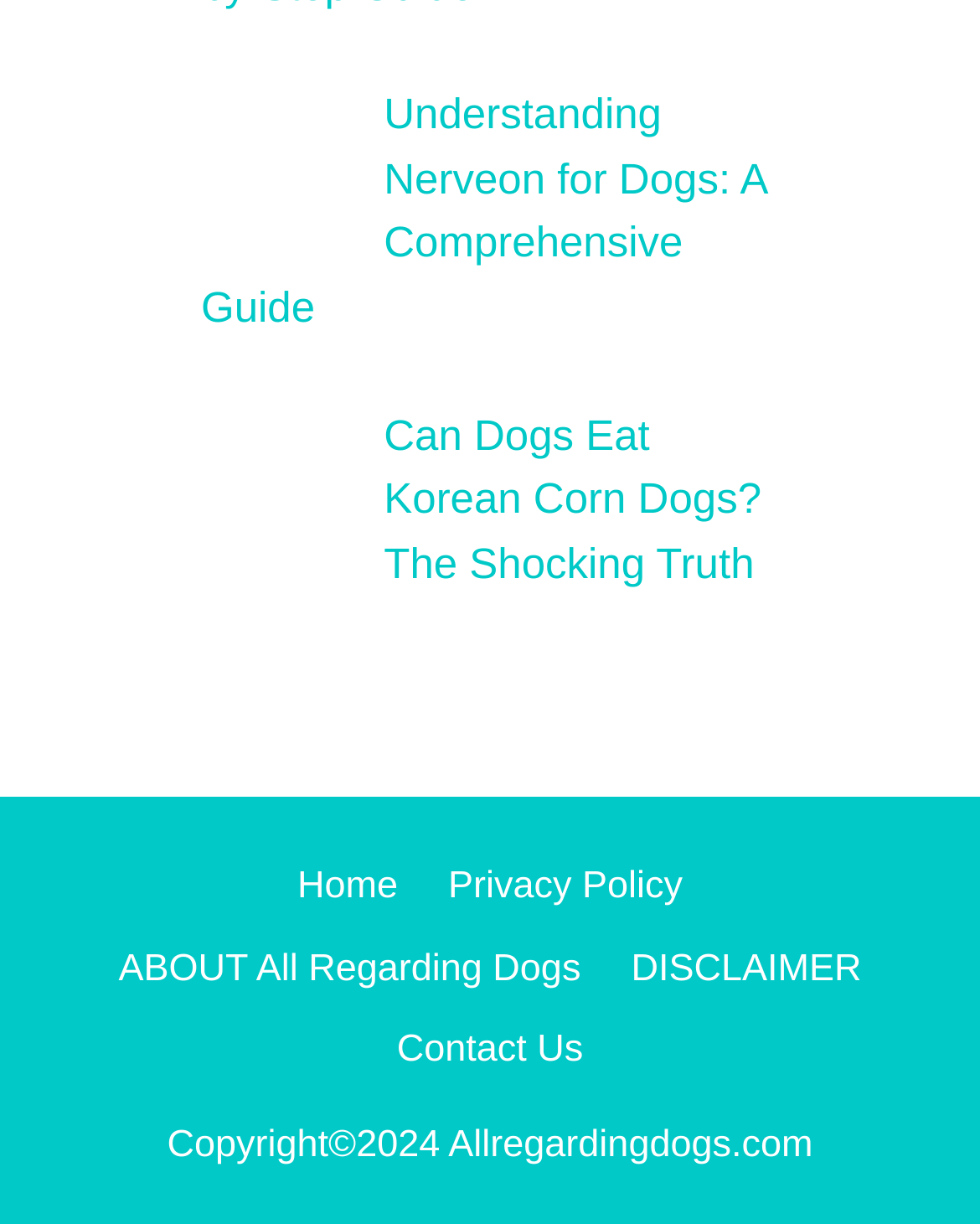Identify the bounding box of the UI component described as: "ABOUT All Regarding Dogs".

[0.121, 0.774, 0.593, 0.809]